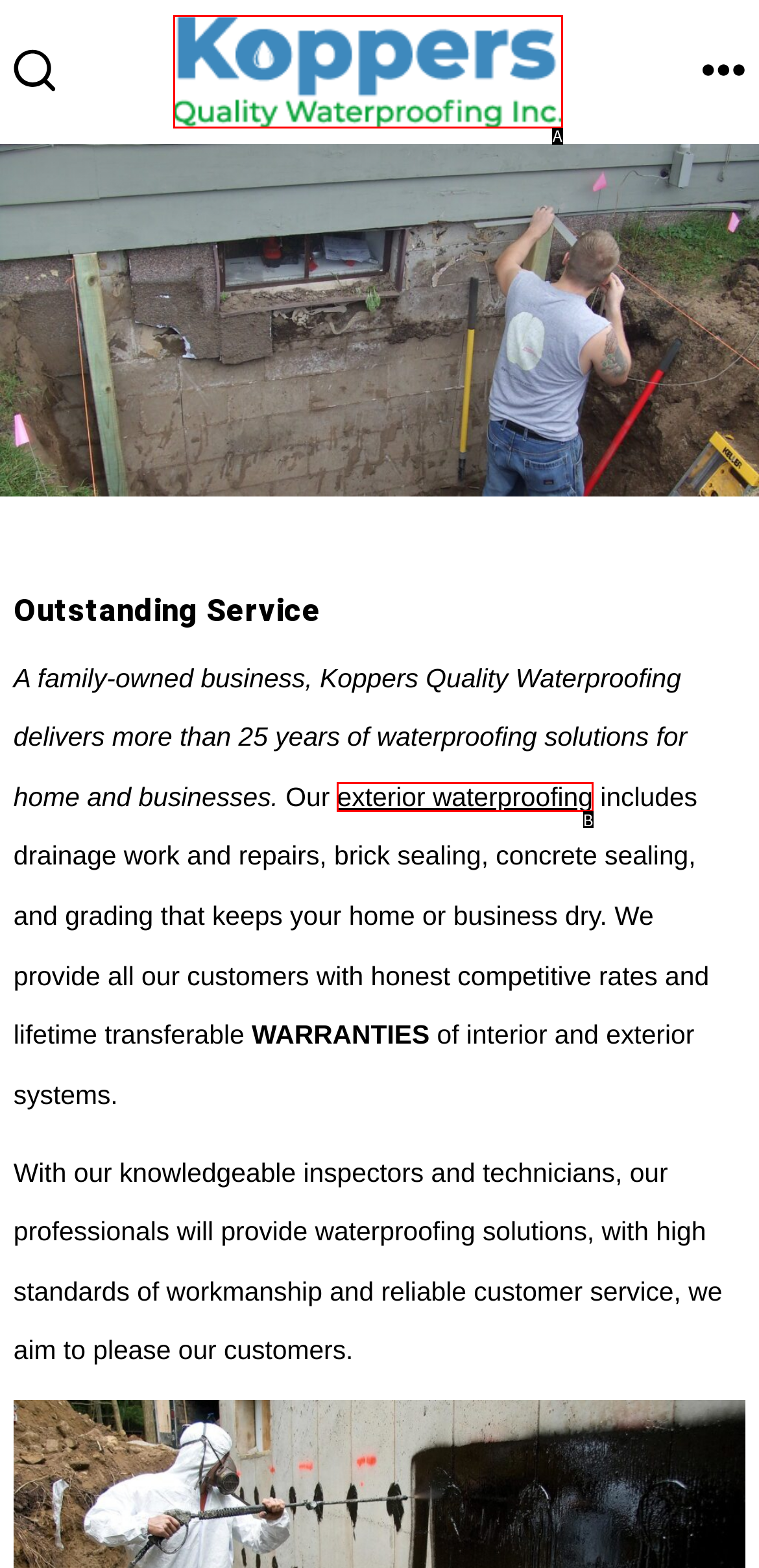Match the option to the description: alt="Koppers Quality Waterproofing Inc"
State the letter of the correct option from the available choices.

A